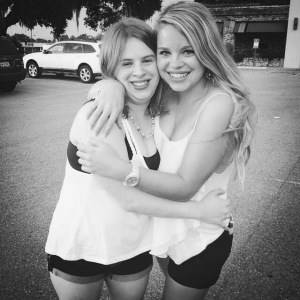What is the mood of the scene?
Answer the question with just one word or phrase using the image.

Joyful